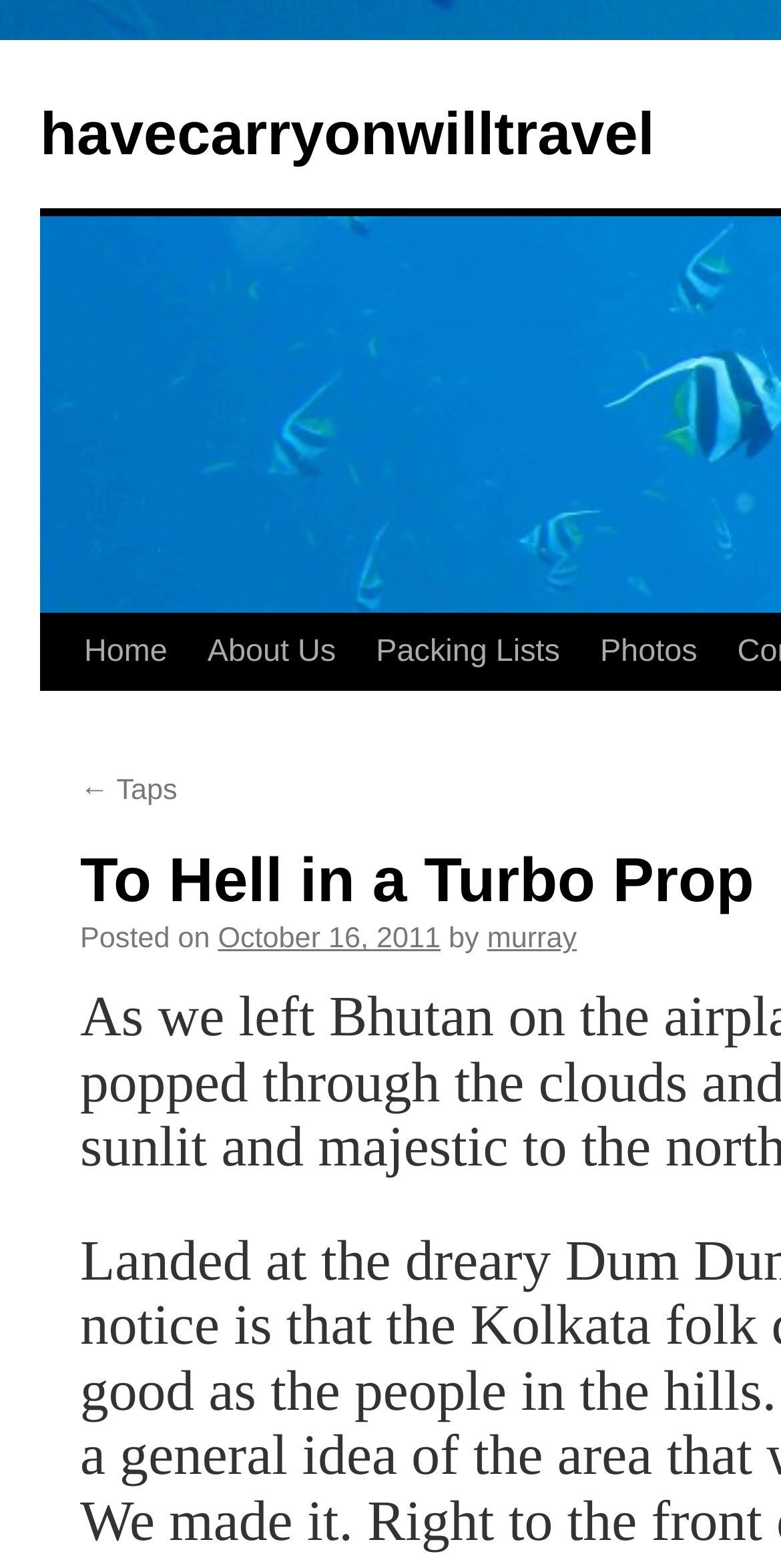Locate the coordinates of the bounding box for the clickable region that fulfills this instruction: "click on Energy Efficiency".

None